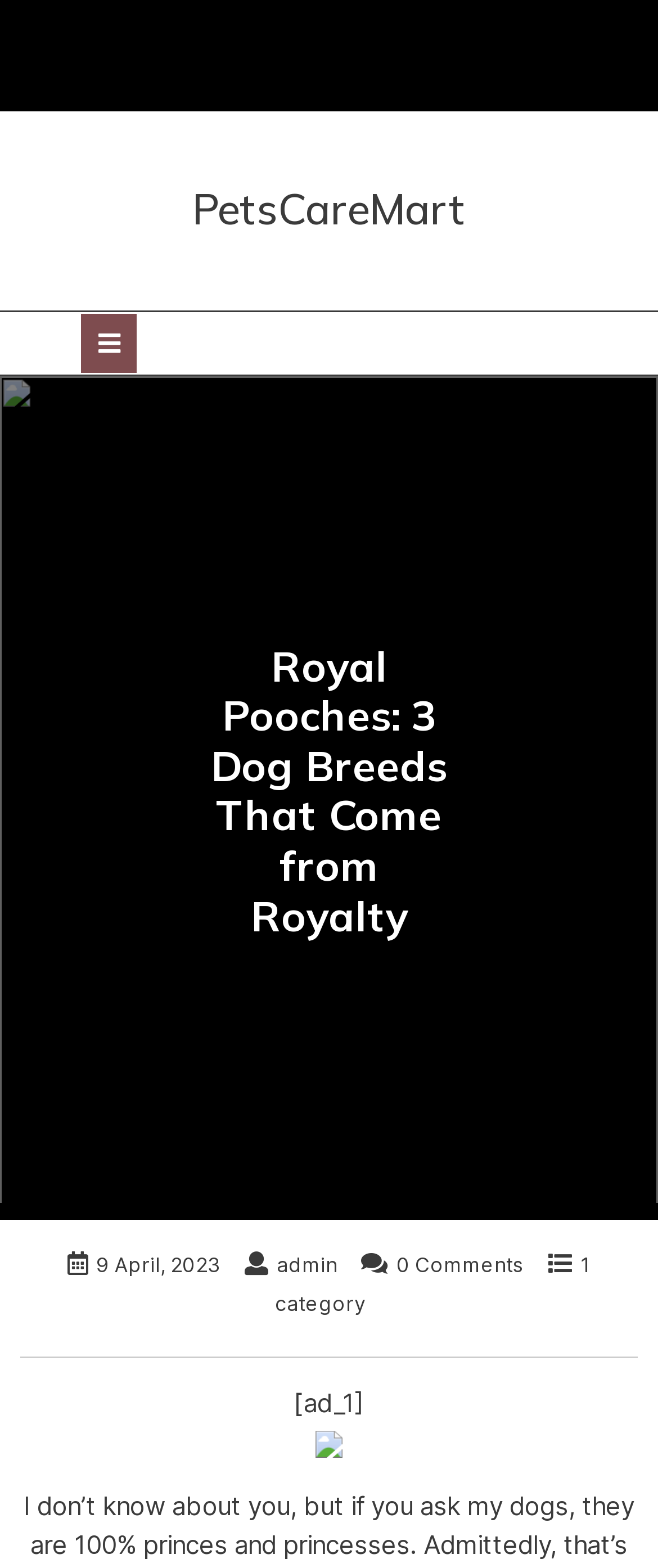Provide a one-word or short-phrase answer to the question:
What is the date of the article?

9 April, 2023